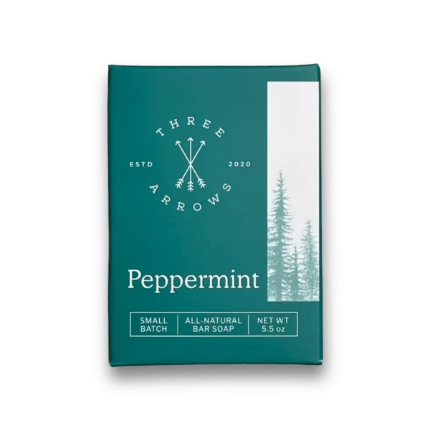Provide an extensive narrative of what is shown in the image.

This image features a beautifully designed packaging for Three Arrows' Peppermint Bar Soap, showcasing a vibrant teal background adorned with serene tree illustrations, emphasizing a natural aesthetic. The top of the box features the brand name, "THREE ARROWS," along with the establishment year "ESTD 2020," highlighting its artisanal roots. Centrally positioned, the word "Peppermint" is prominently displayed, indicating the soap's refreshing scent. At the bottom, essential details such as "SMALL BATCH" and "ALL-NATURAL BAR SOAP" are featured, alongside the net weight of "5.5 oz." This elegant packaging reflects a commitment to quality and natural ingredients, appealing to eco-conscious consumers seeking a soothing bathing experience.